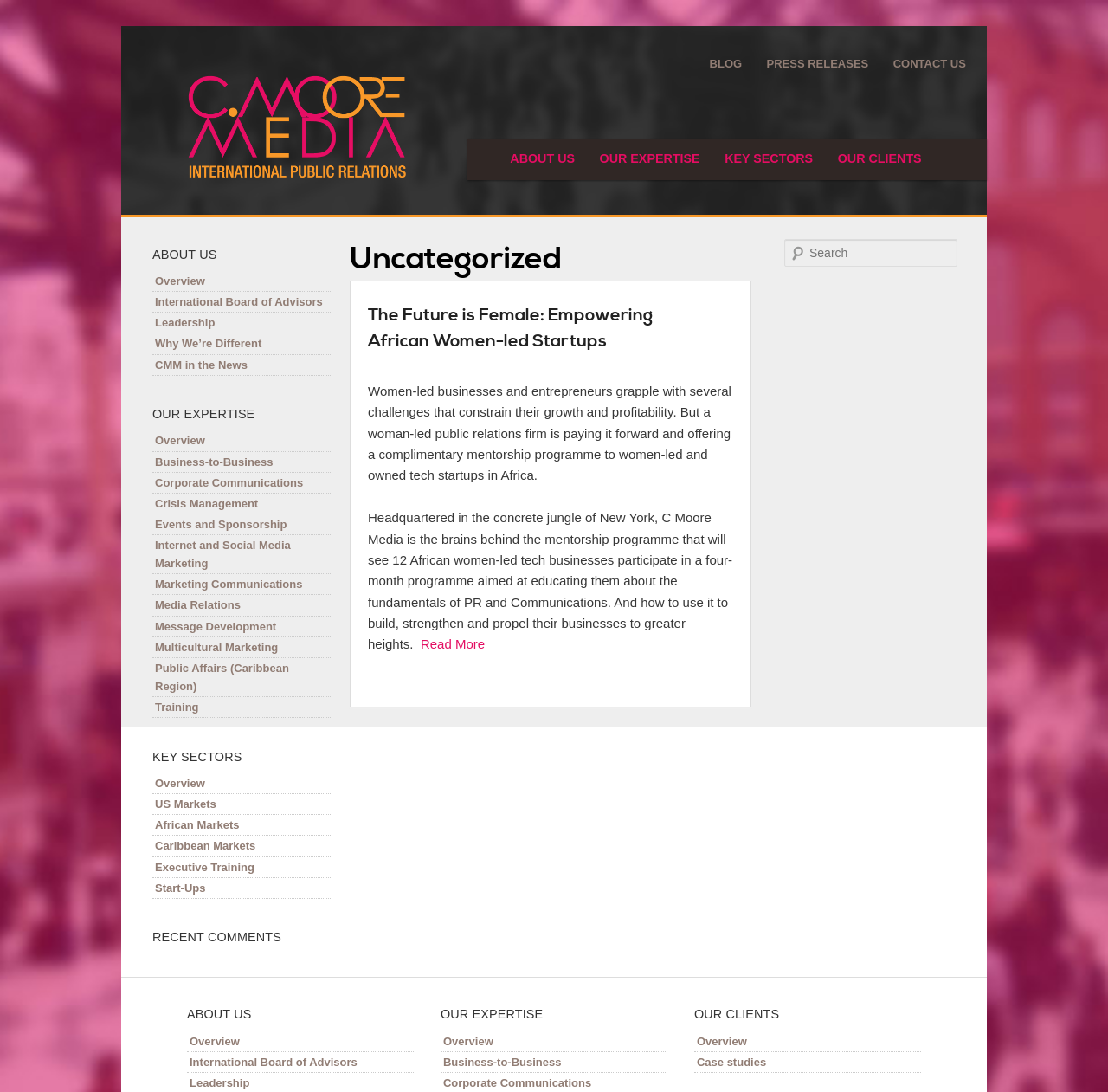Please specify the bounding box coordinates of the clickable section necessary to execute the following command: "Visit the 'ABOUT US' page".

[0.449, 0.127, 0.53, 0.165]